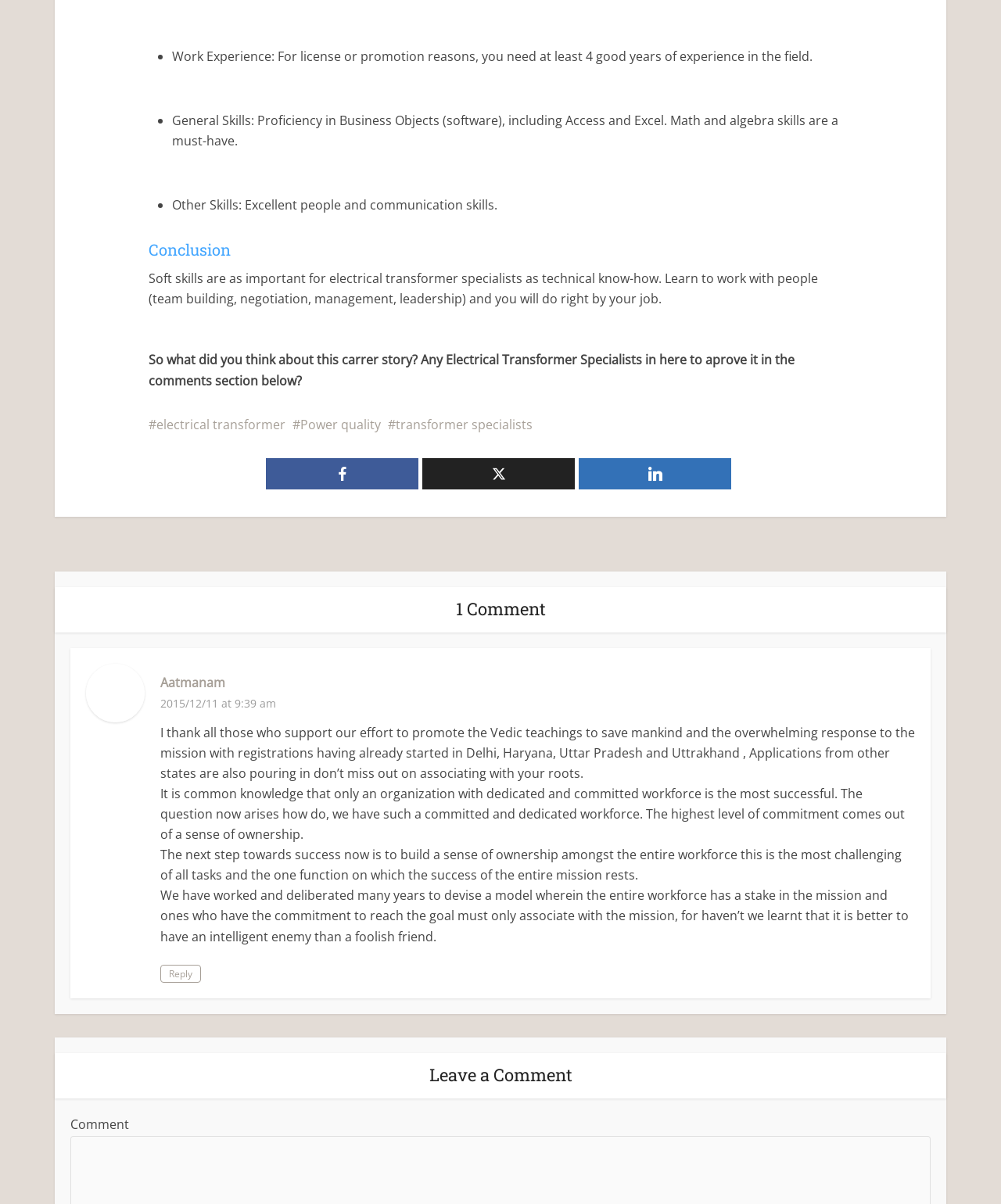Please identify the bounding box coordinates of the area that needs to be clicked to fulfill the following instruction: "Reply to Aatmanam's comment."

[0.16, 0.801, 0.201, 0.816]